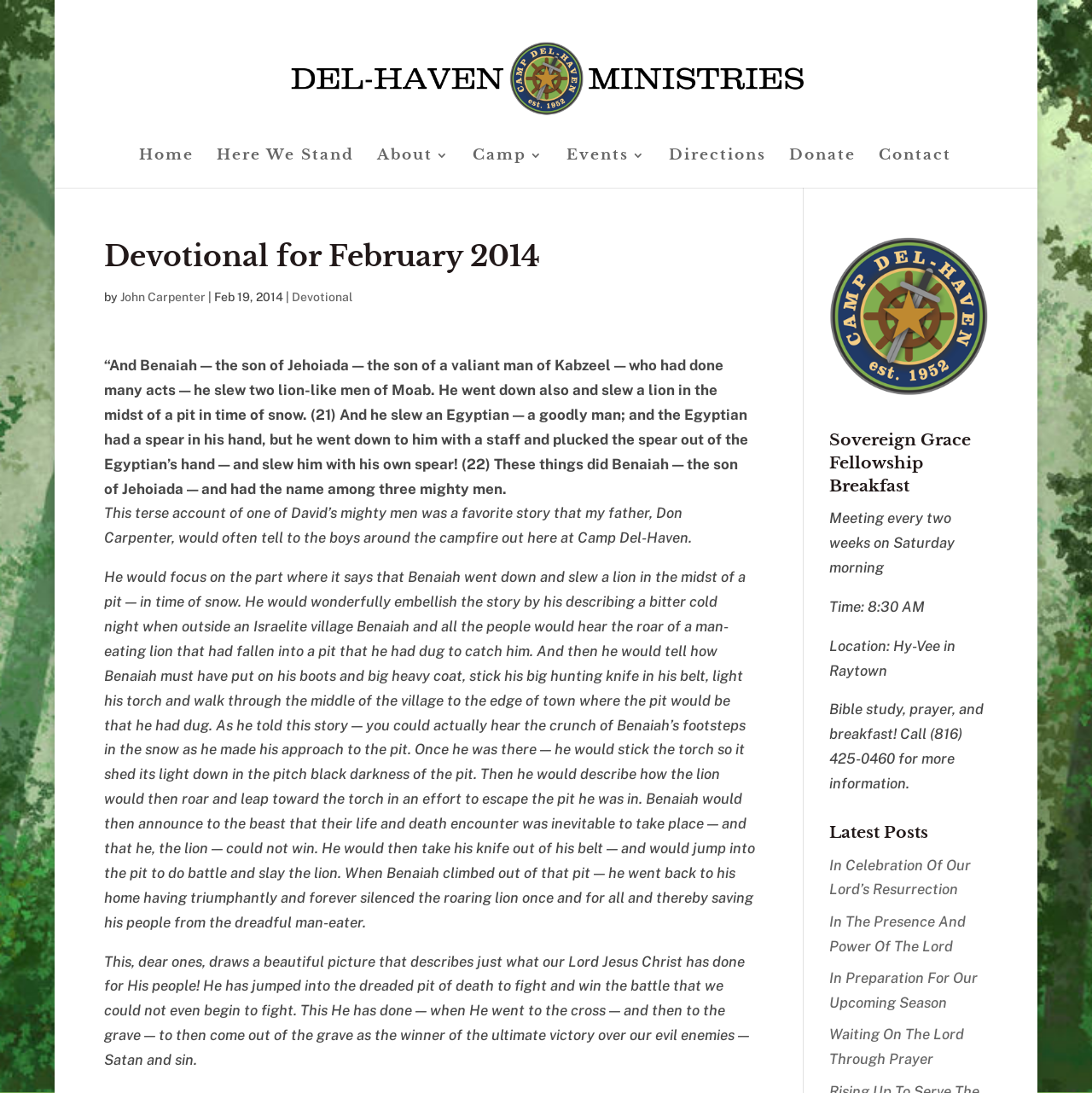Determine the bounding box coordinates of the element that should be clicked to execute the following command: "Click on the 'Home' link".

[0.127, 0.137, 0.177, 0.172]